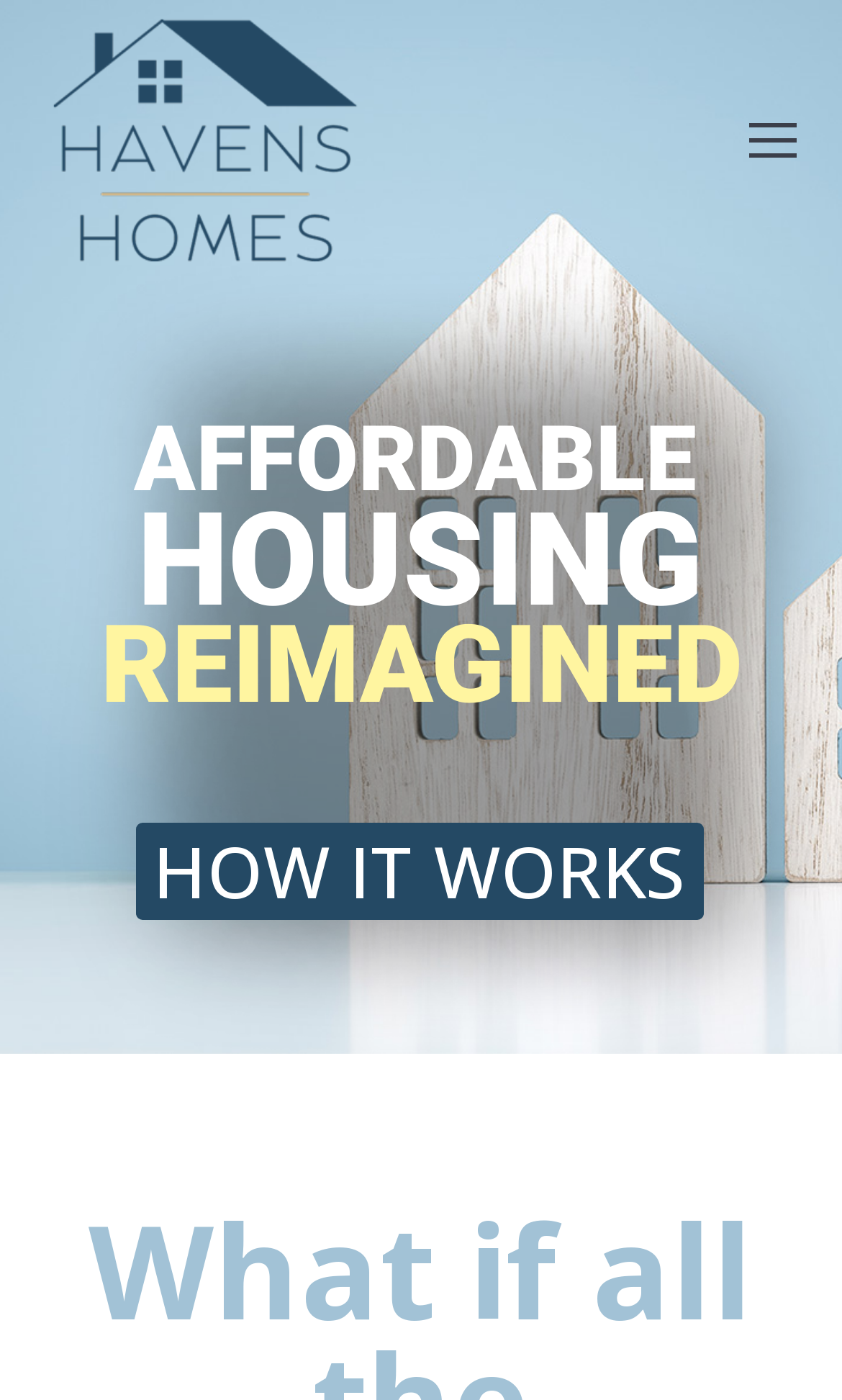Provide a comprehensive description of the webpage.

The webpage is the homepage of Havens Homes, LLC. At the top right corner, there is a mobile menu icon. Next to it, on the top left, is a link to the company's name, accompanied by an image of the company's logo. 

Below the company's name, there are three horizontal lines of text. The first line reads "HOUSING", the second line reads "AFFORDABLE", and the third line reads "REIMAGINED". These lines of text are centered on the page.

Underneath the text, there is a link to "HOW IT WORKS". At the very bottom of the page, there is an image, but its content is not described.